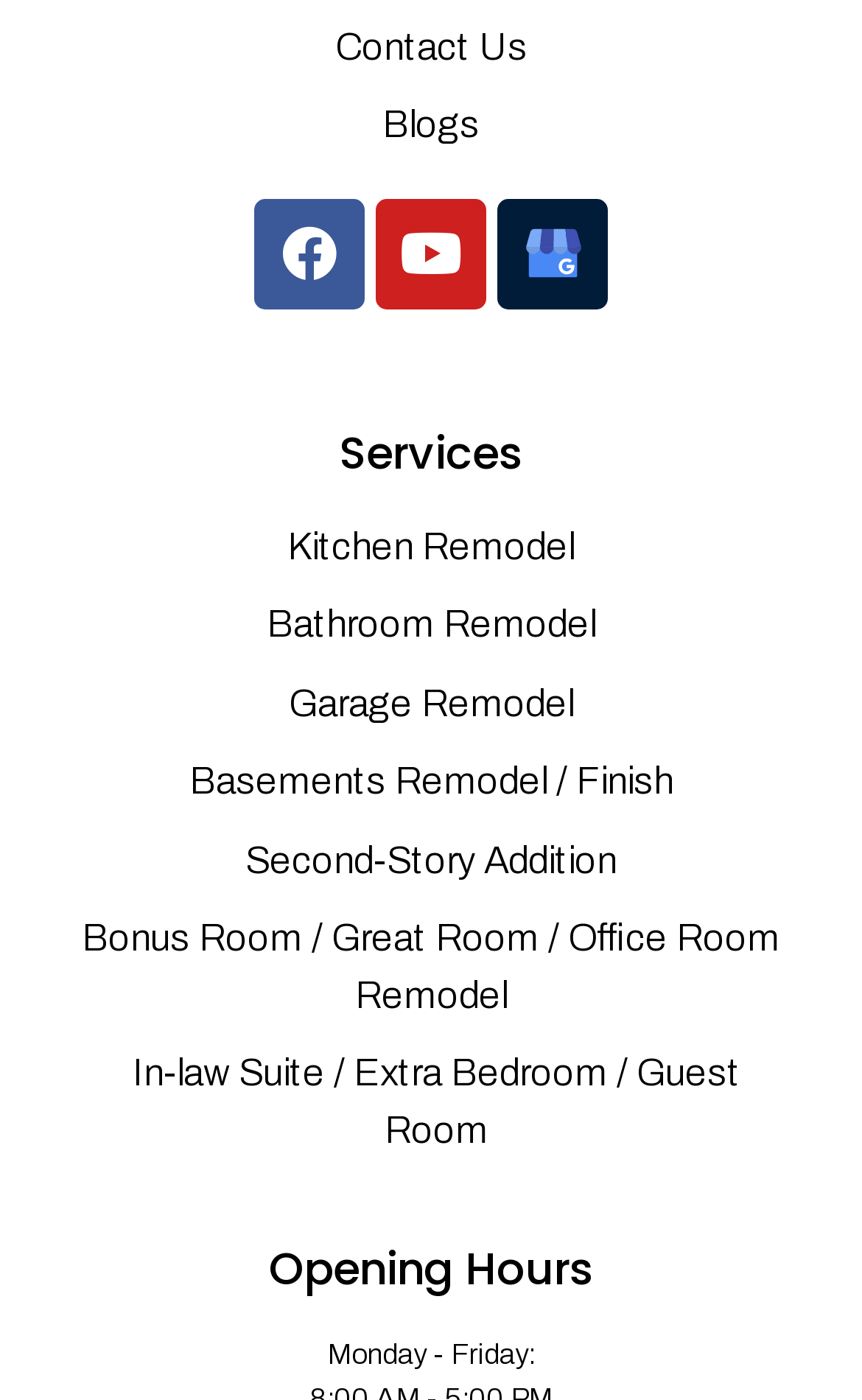Given the element description: "Basements Remodel / Finish", predict the bounding box coordinates of the UI element it refers to, using four float numbers between 0 and 1, i.e., [left, top, right, bottom].

[0.09, 0.538, 0.91, 0.579]